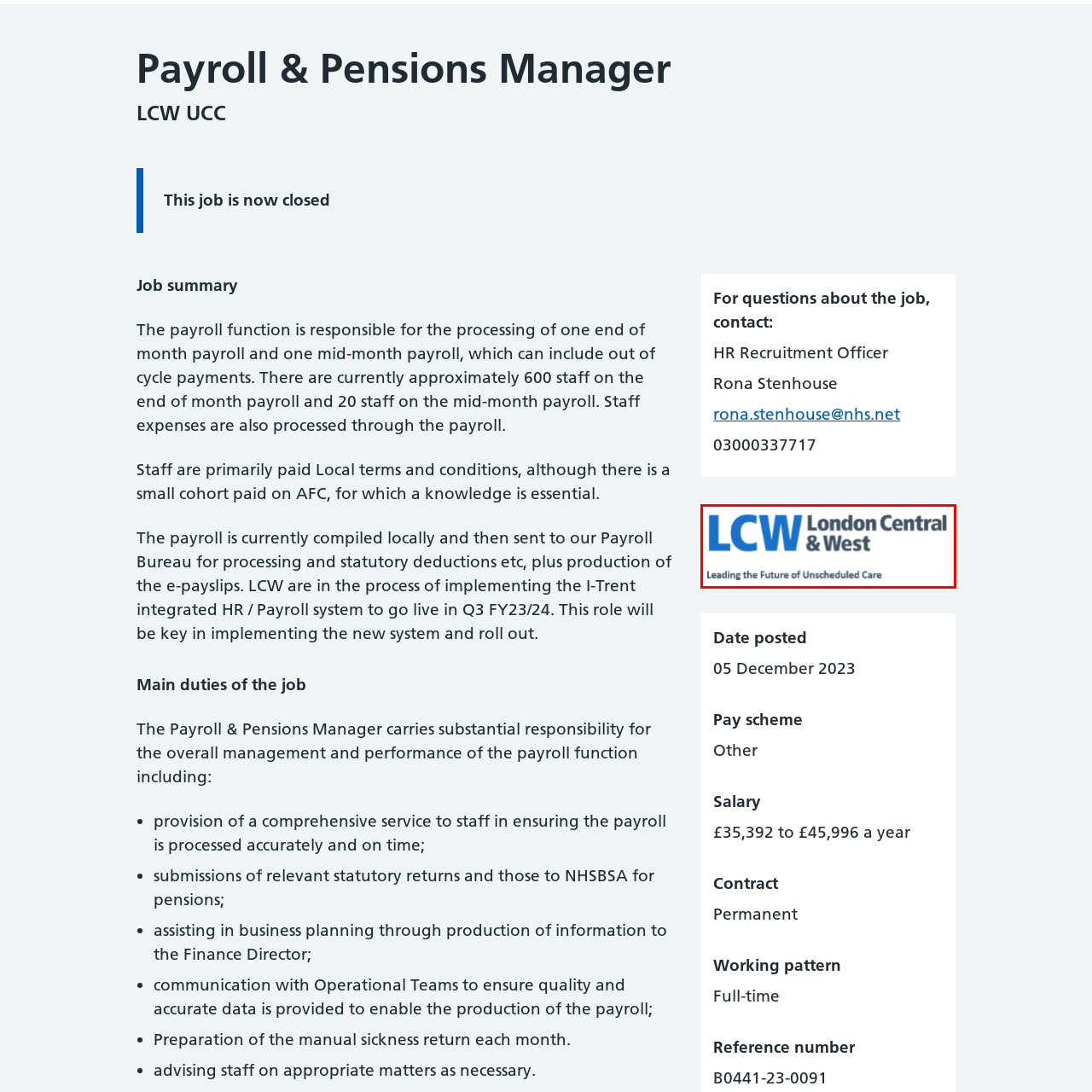Write a comprehensive caption detailing the image within the red boundary.

The image features the logo of LCW (London Central & West), prominently displaying the organization's name in bold blue letters. Below the name, the tagline "Leading the Future of Unscheduled Care" underscores their commitment to improving healthcare services. The aesthetic is modern and professional, reflecting LCW's focus on innovation and leadership in the healthcare sector, particularly in providing efficient unscheduled care. The logo symbolizes the organization's mission to enhance patient care and streamline healthcare processes.